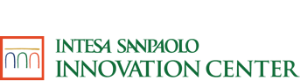Use a single word or phrase to answer the following:
What is the center's role in the Circular Economy Lab?

Promoting innovation